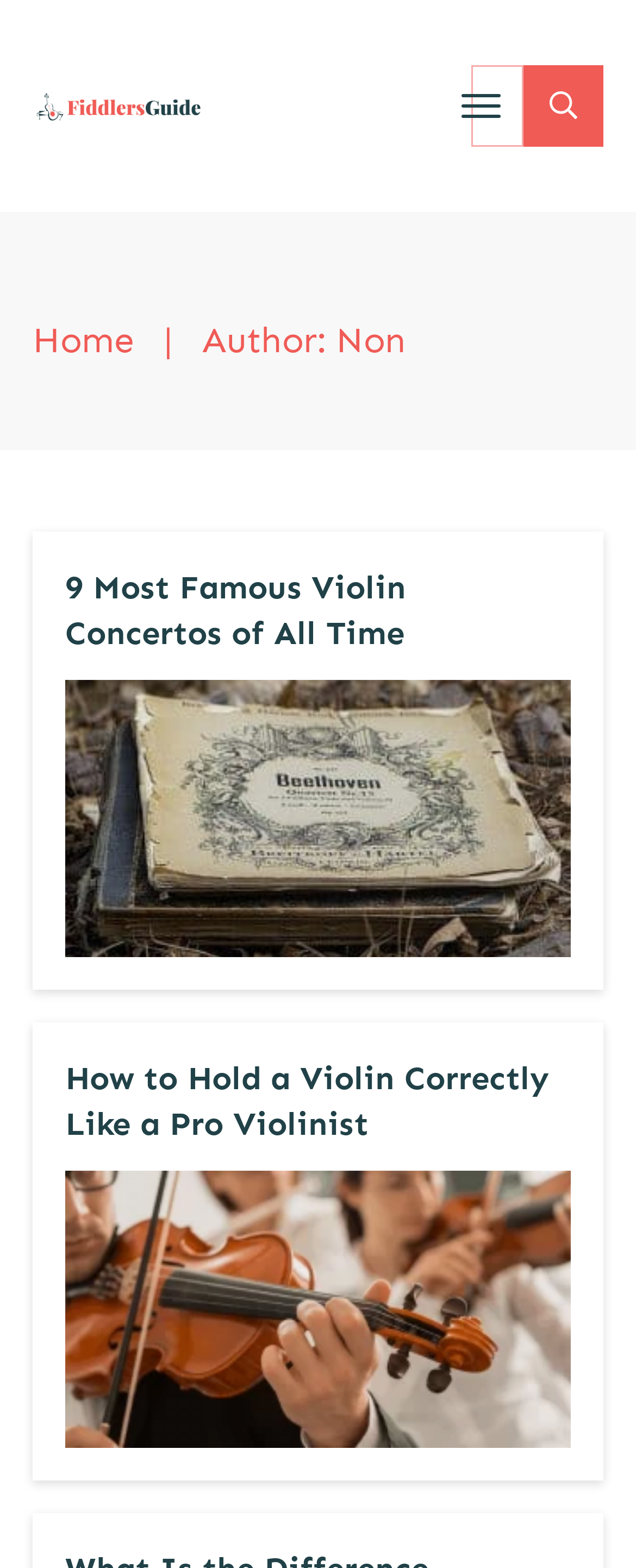Locate the coordinates of the bounding box for the clickable region that fulfills this instruction: "Click on Article Index".

None